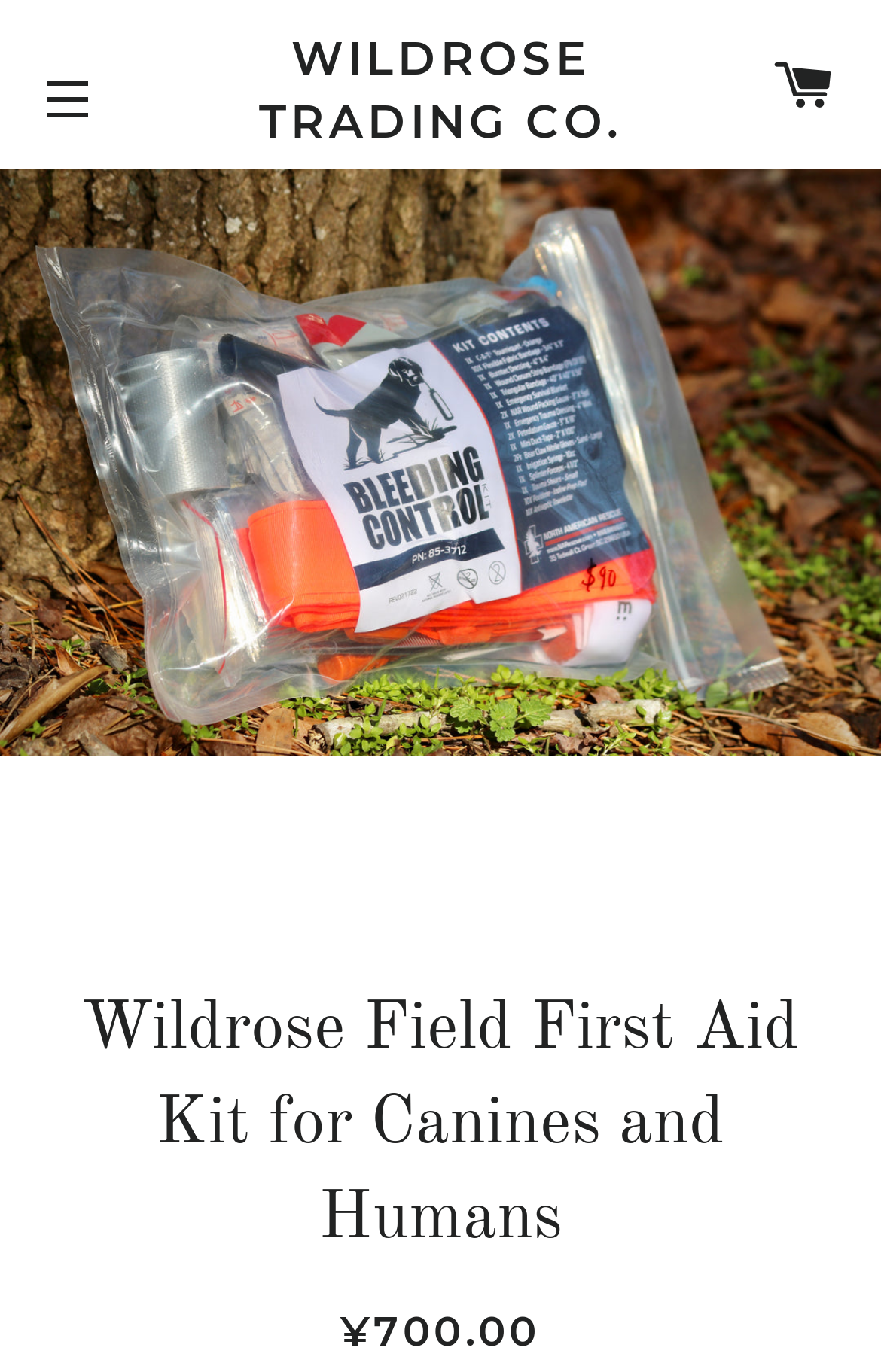What is the type of the product?
Using the screenshot, give a one-word or short phrase answer.

First Aid Kit